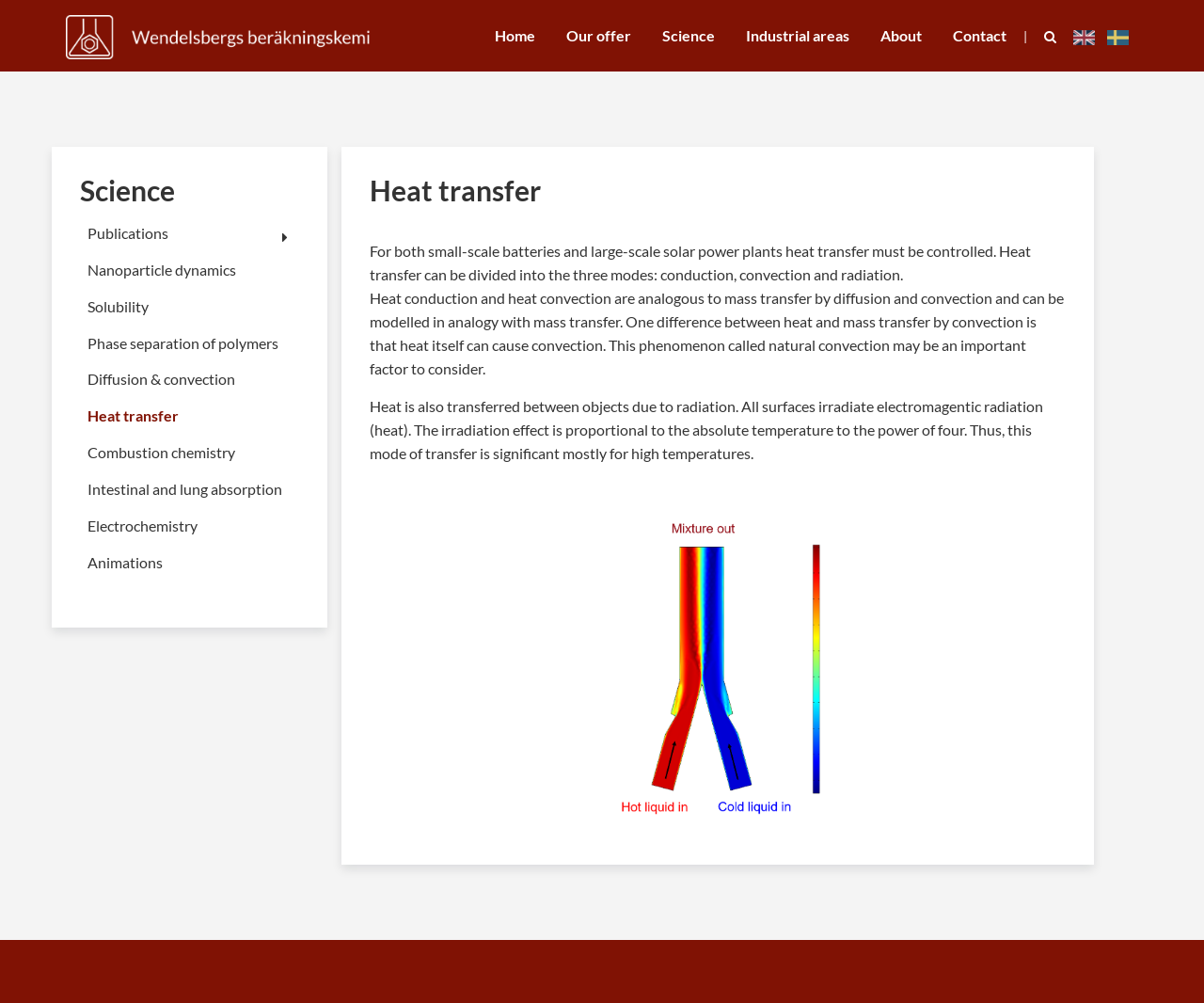Determine the bounding box coordinates for the area that should be clicked to carry out the following instruction: "Click on the 'Home' link".

[0.399, 0.0, 0.456, 0.07]